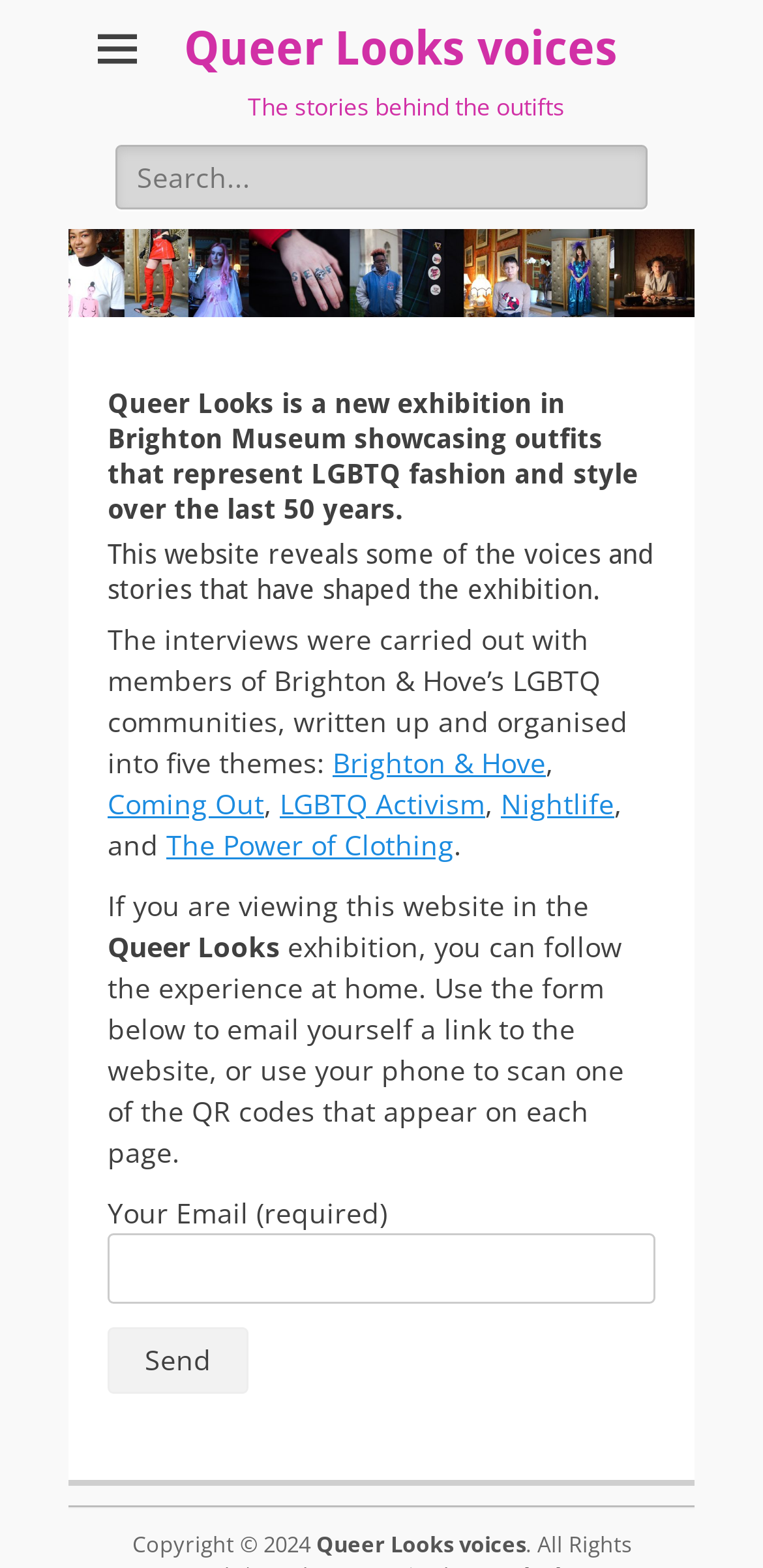What is the name of the museum where the exhibition is held?
Could you answer the question with a detailed and thorough explanation?

The name of the museum can be found in the heading of the webpage, which states 'Queer Looks is a new exhibition in Brighton Museum showcasing outfits that represent LGBTQ fashion and style over the last 50 years.'